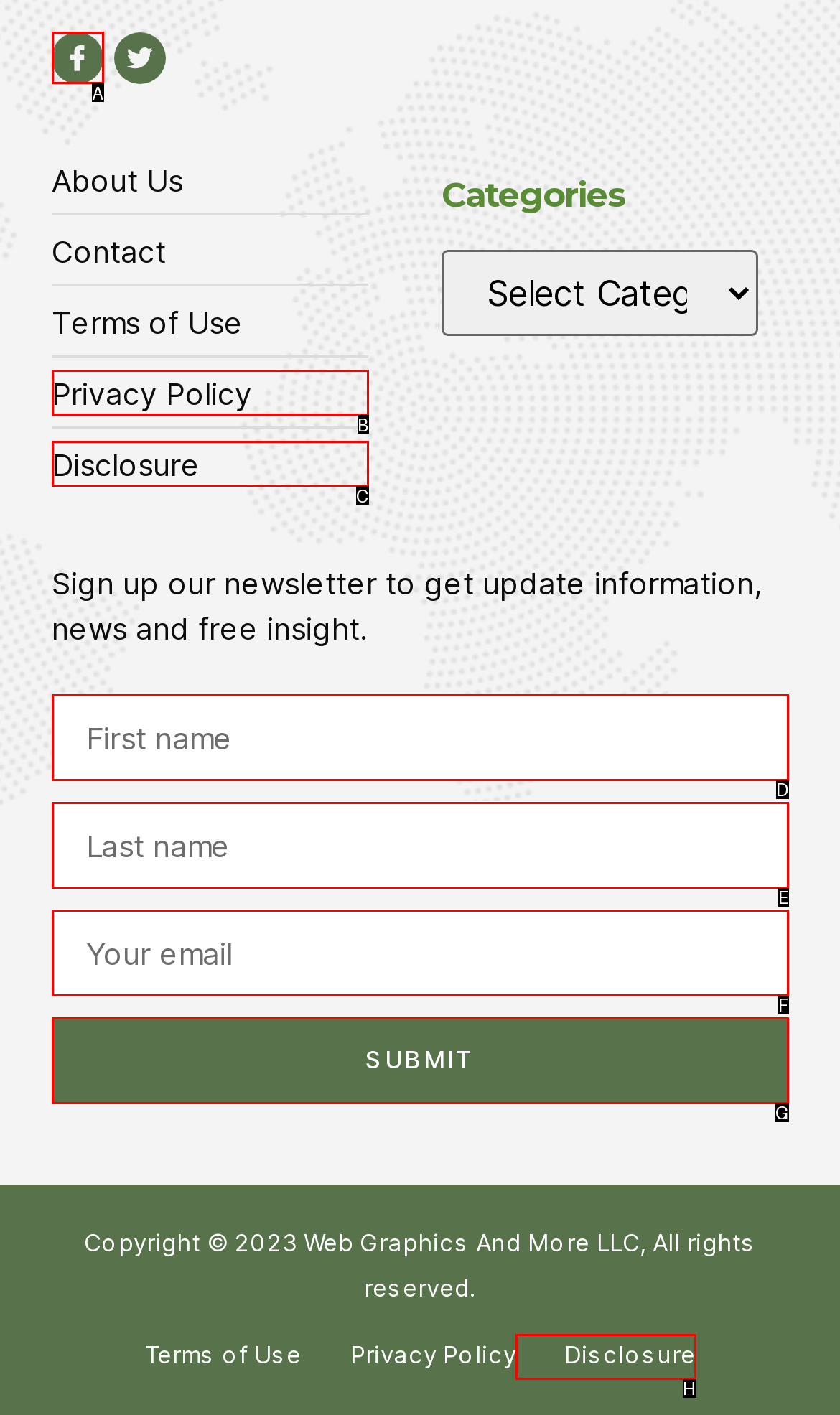Select the option that aligns with the description: parent_node: Email name="form_fields[email]" placeholder="Your email"
Respond with the letter of the correct choice from the given options.

F